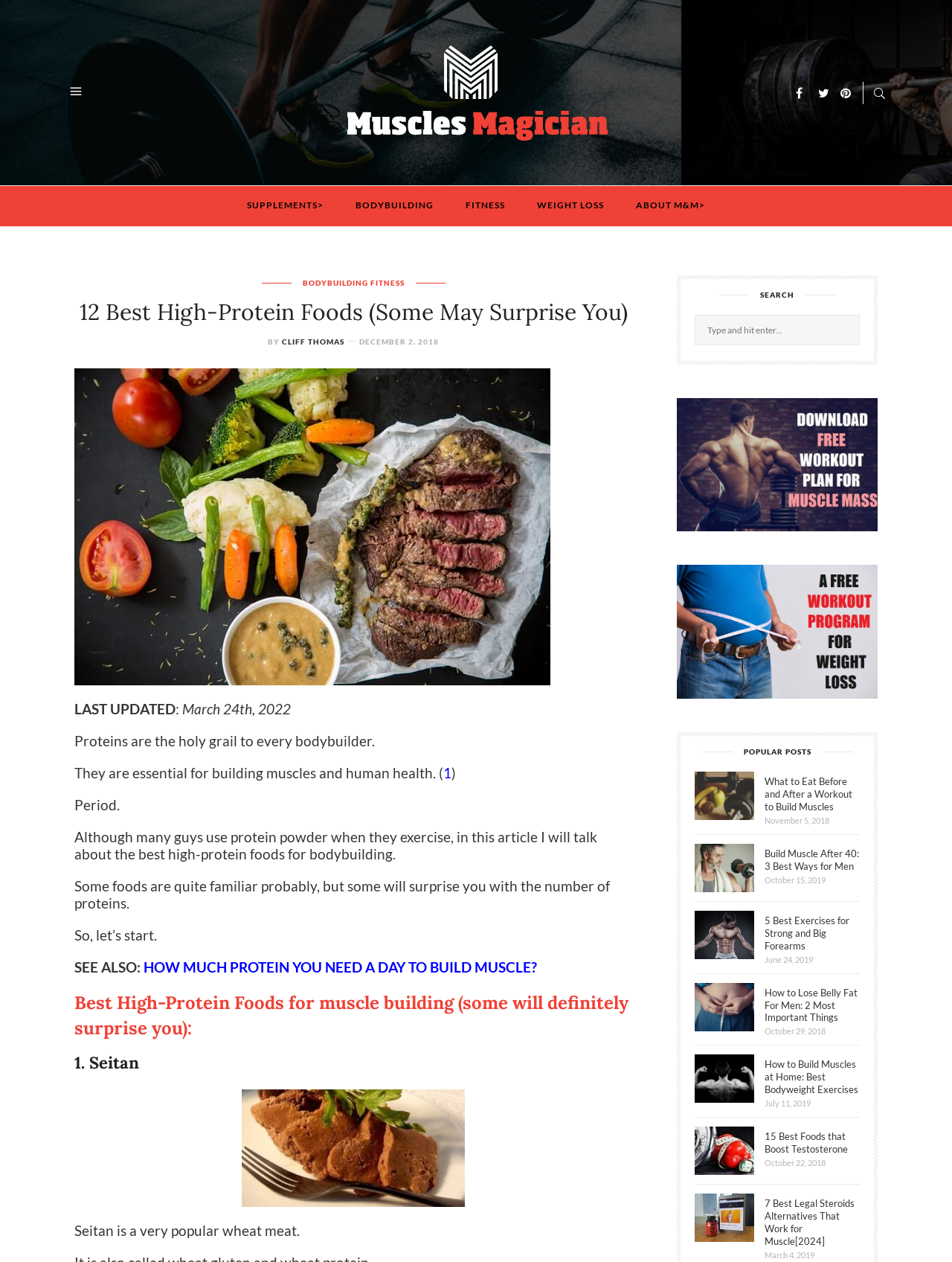Answer with a single word or phrase: 
What is the date of the last update of the article?

March 24th, 2022